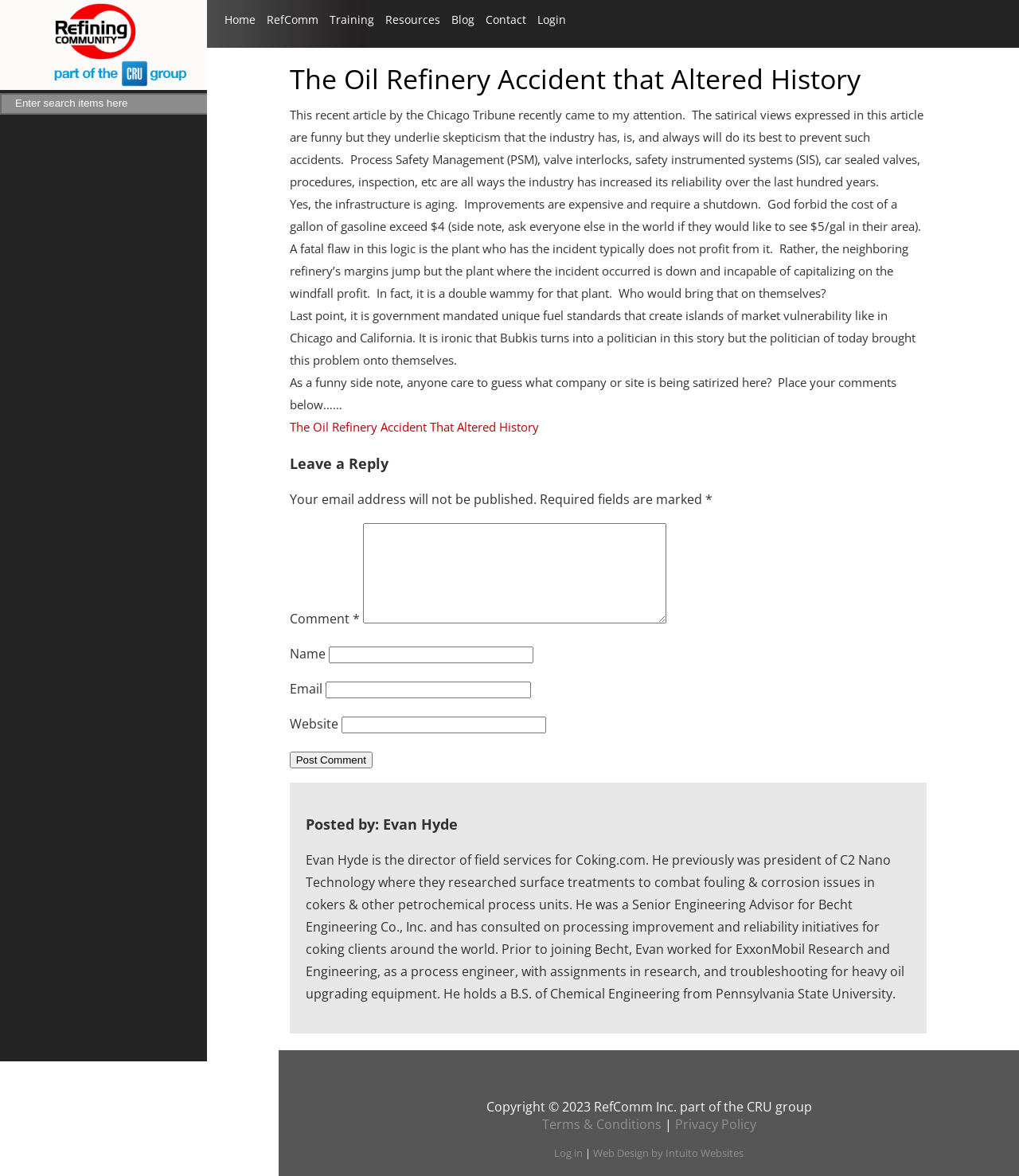Please identify the bounding box coordinates of the clickable region that I should interact with to perform the following instruction: "Post a comment". The coordinates should be expressed as four float numbers between 0 and 1, i.e., [left, top, right, bottom].

[0.284, 0.639, 0.366, 0.653]